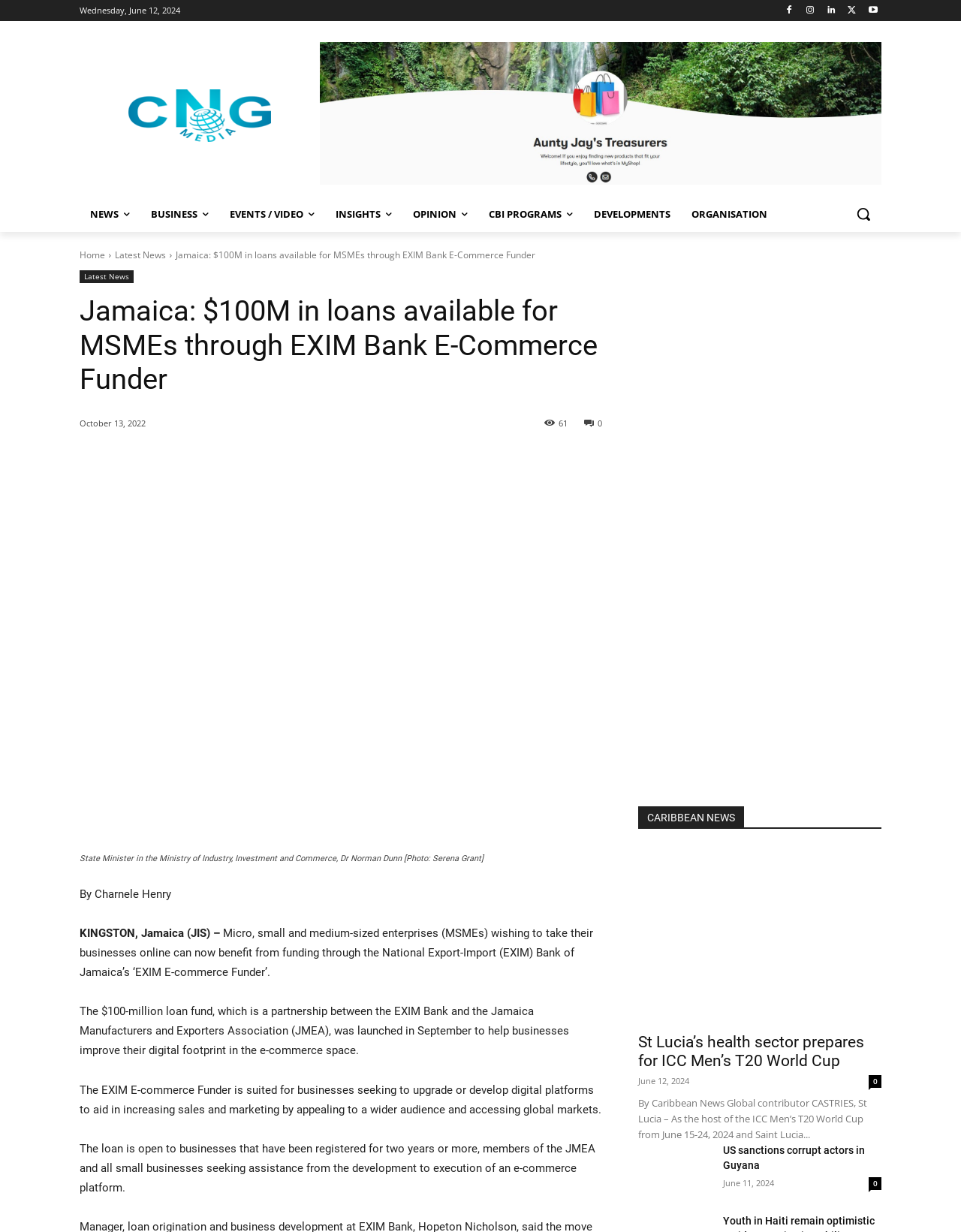Locate the bounding box coordinates of the element that should be clicked to fulfill the instruction: "Go to Home page".

[0.083, 0.202, 0.109, 0.212]